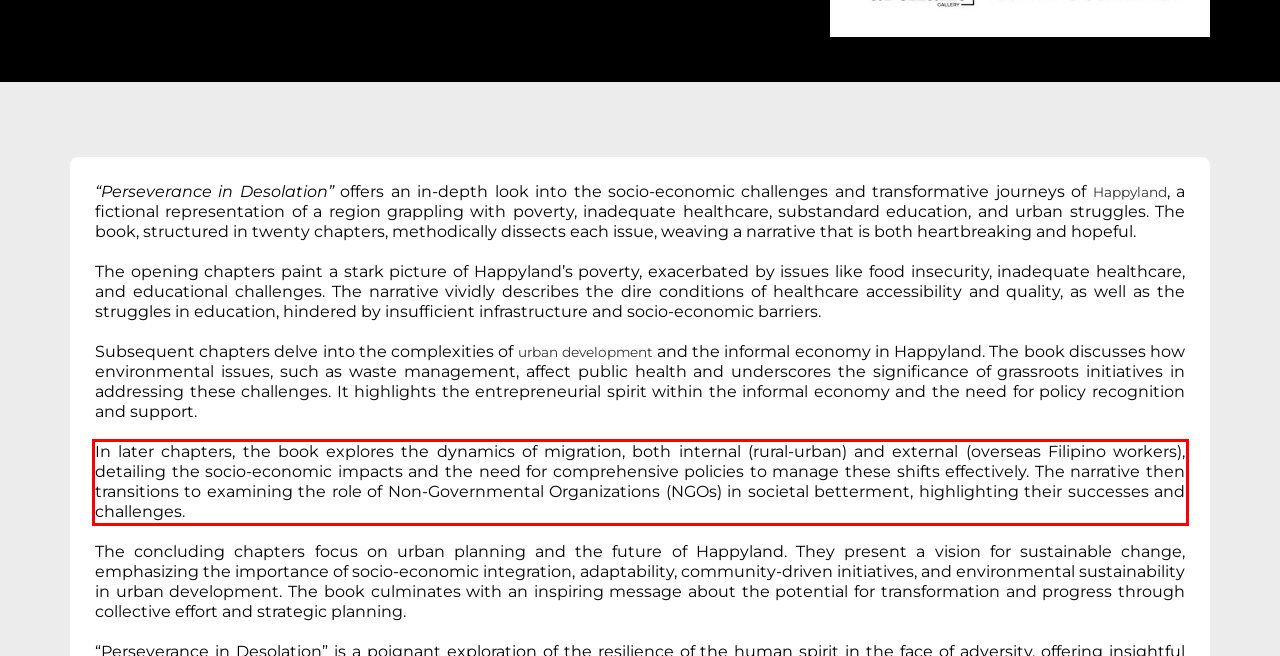Analyze the screenshot of the webpage that features a red bounding box and recognize the text content enclosed within this red bounding box.

In later chapters, the book explores the dynamics of migration, both internal (rural-urban) and external (overseas Filipino workers), detailing the socio-economic impacts and the need for comprehensive policies to manage these shifts effectively. The narrative then transitions to examining the role of Non-Governmental Organizations (NGOs) in societal betterment, highlighting their successes and challenges.